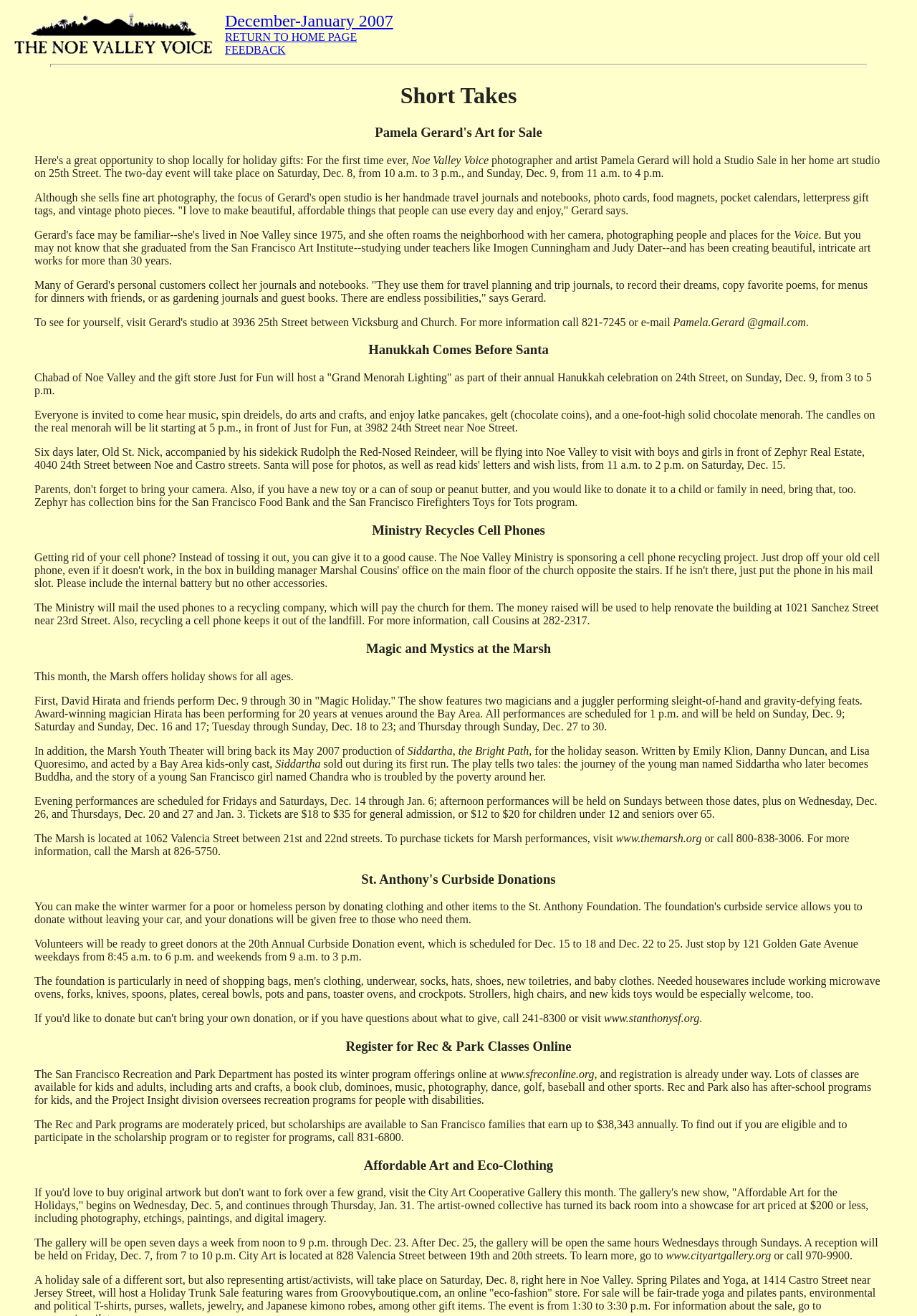Using details from the image, please answer the following question comprehensively:
What is Pamela Gerard's profession?

Based on the webpage, Pamela Gerard is a photographer and artist who will hold a Studio Sale in her home art studio on 25th Street. The webpage mentions that she sells fine art photography and handmade travel journals and notebooks, among other things.